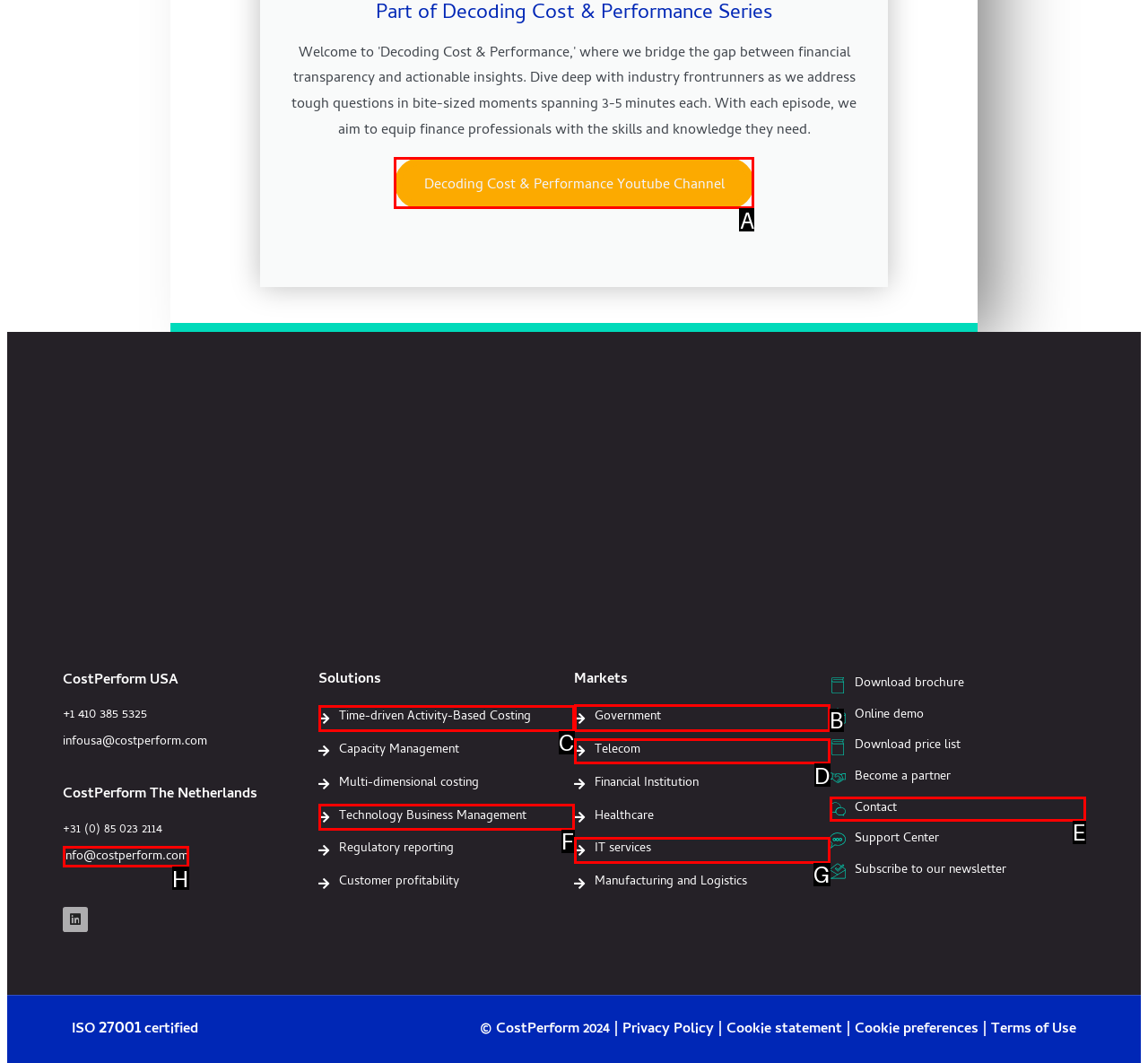Out of the given choices, which letter corresponds to the UI element required to Visit the 'Government' page? Answer with the letter.

B